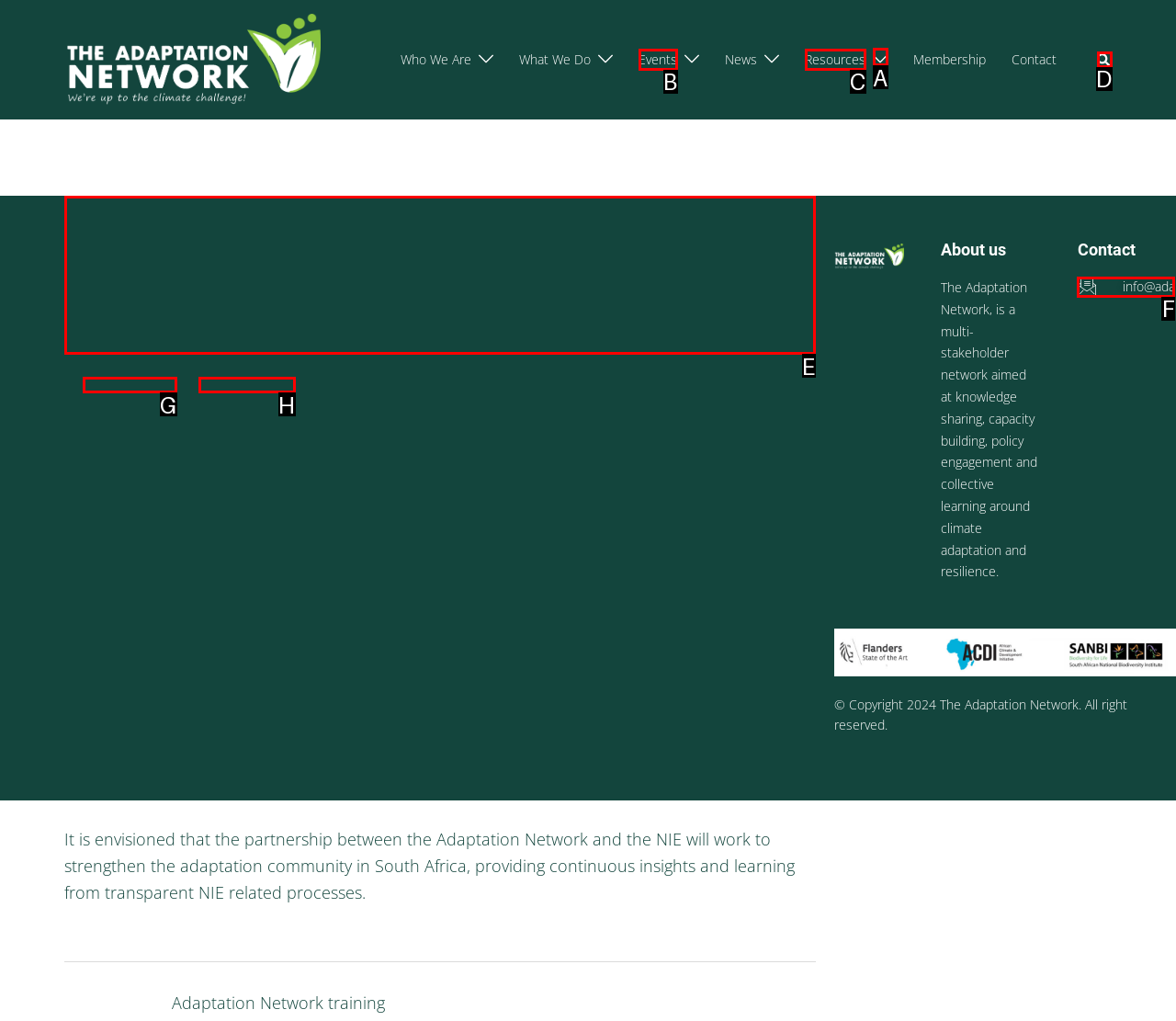Indicate which lettered UI element to click to fulfill the following task: Learn more about the partnership with the National Implementing Entity
Provide the letter of the correct option.

E